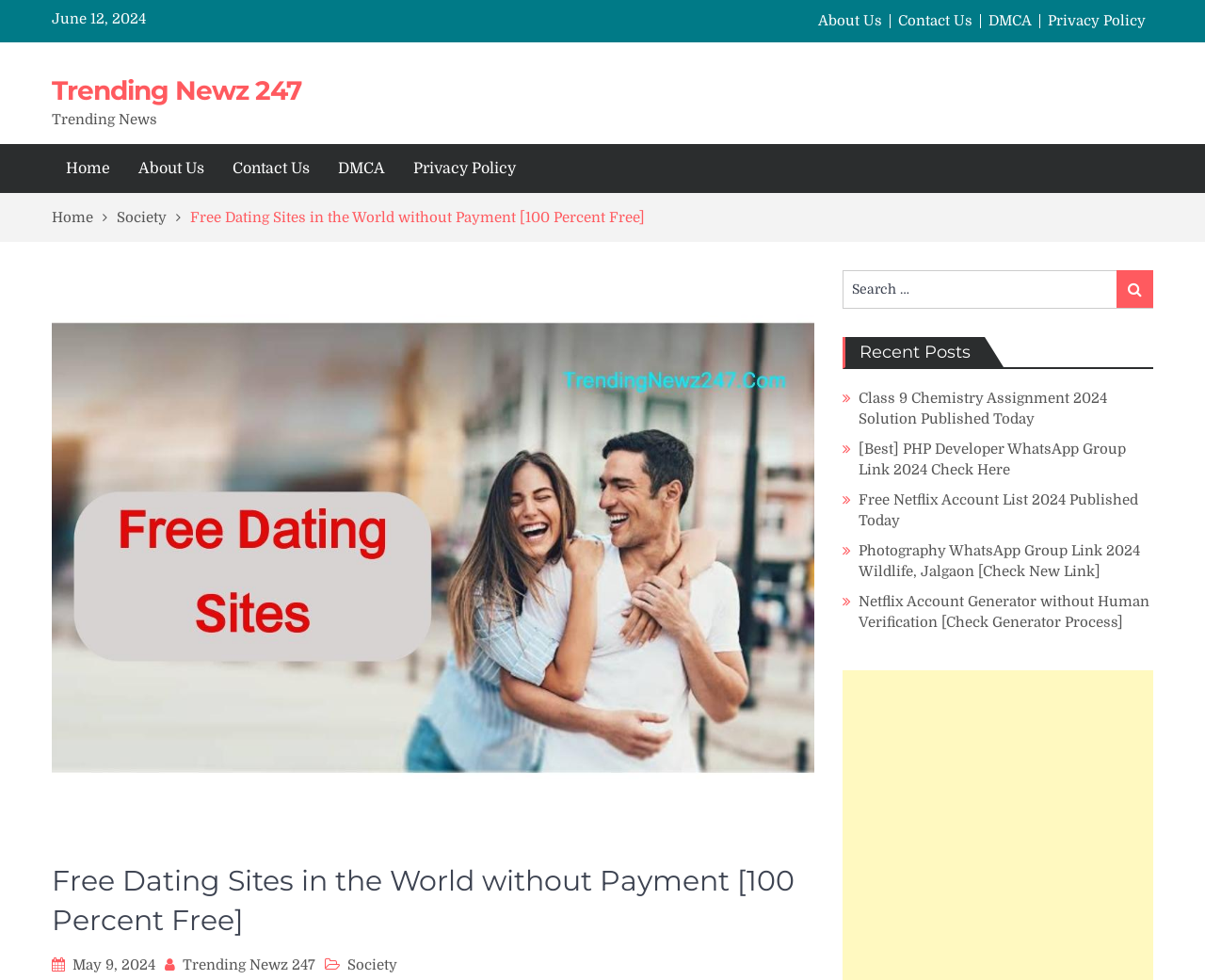Given the webpage screenshot and the description, determine the bounding box coordinates (top-left x, top-left y, bottom-right x, bottom-right y) that define the location of the UI element matching this description: May 9, 2024

[0.06, 0.976, 0.129, 0.993]